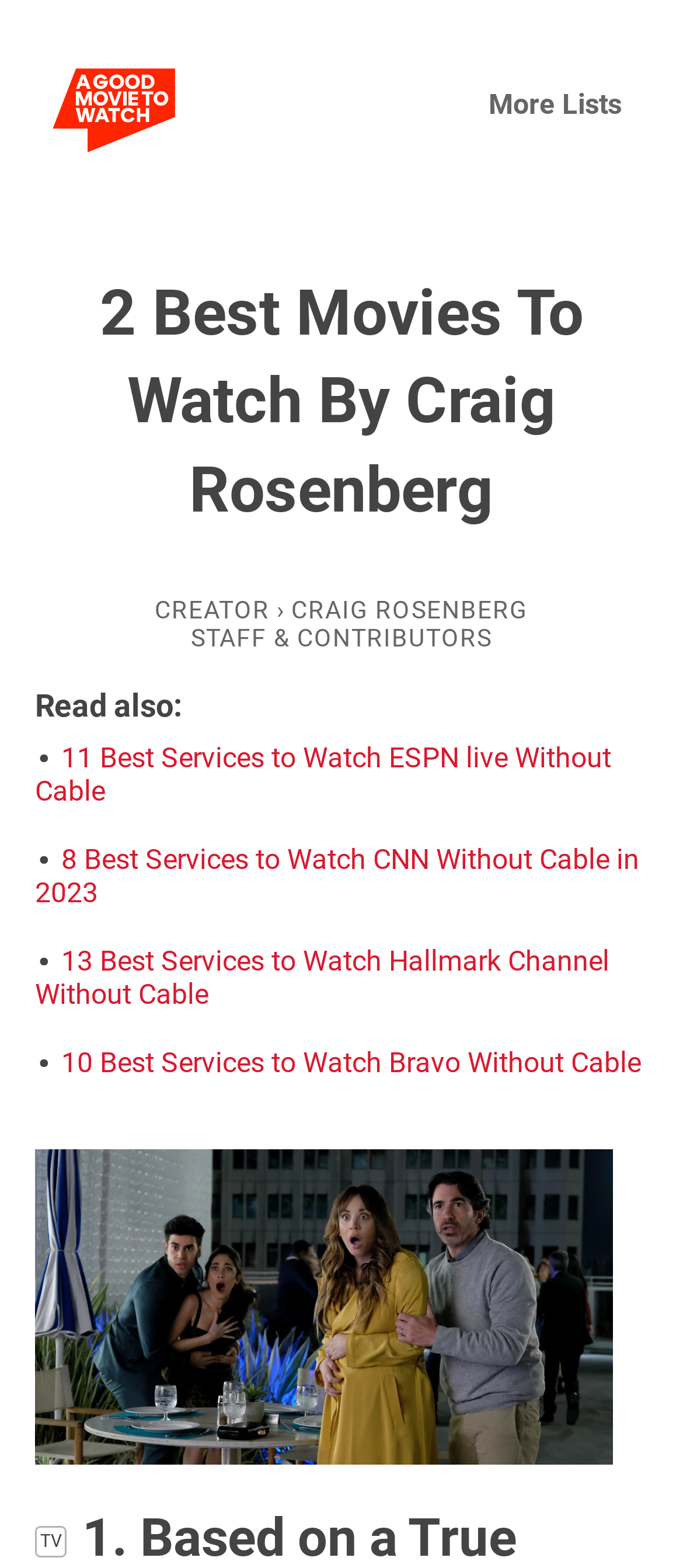Please locate the bounding box coordinates for the element that should be clicked to achieve the following instruction: "view Shot from the movie image". Ensure the coordinates are given as four float numbers between 0 and 1, i.e., [left, top, right, bottom].

[0.051, 0.733, 0.897, 0.934]